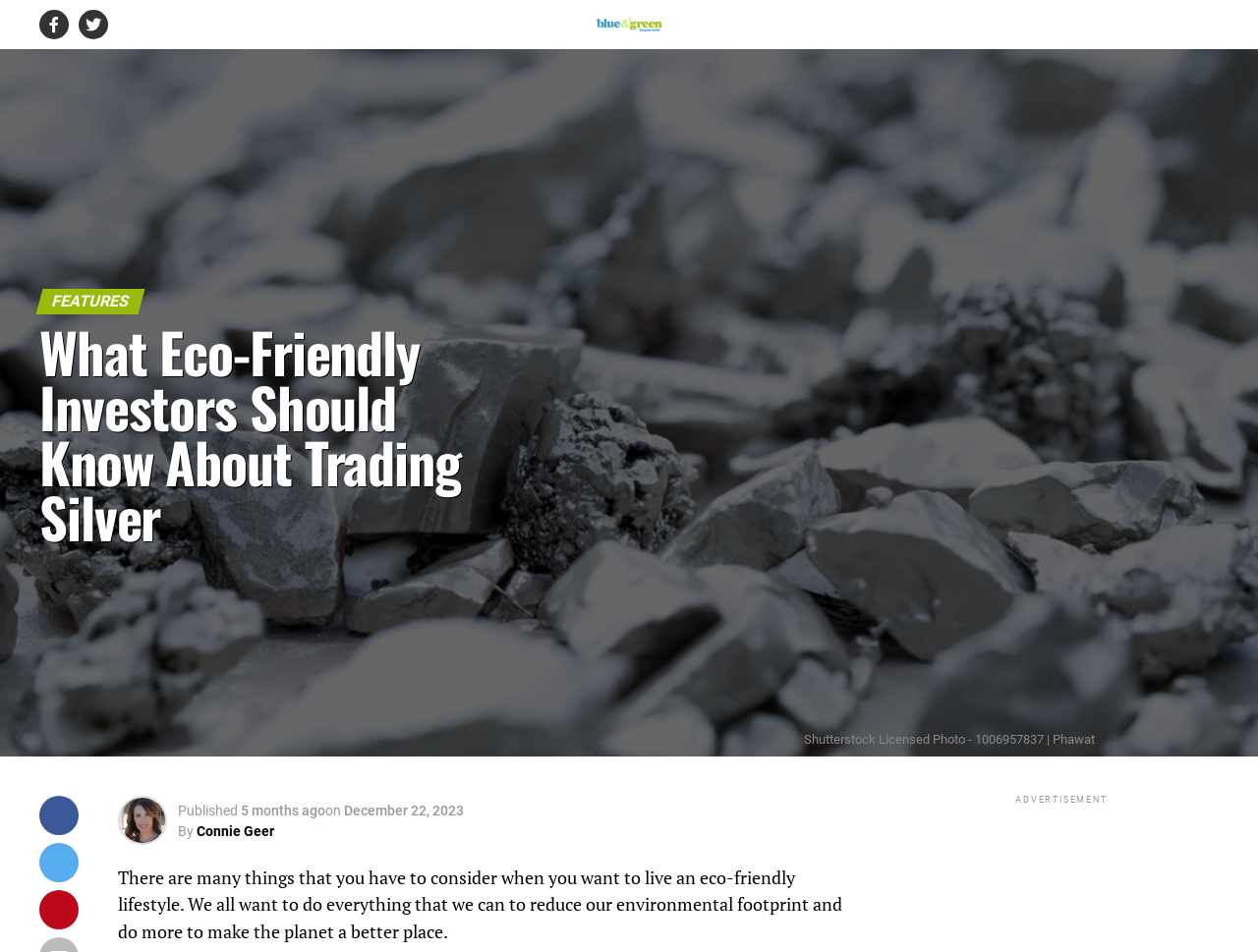Answer the question with a single word or phrase: 
What is the name of the website?

Blue and Green Tomorrow